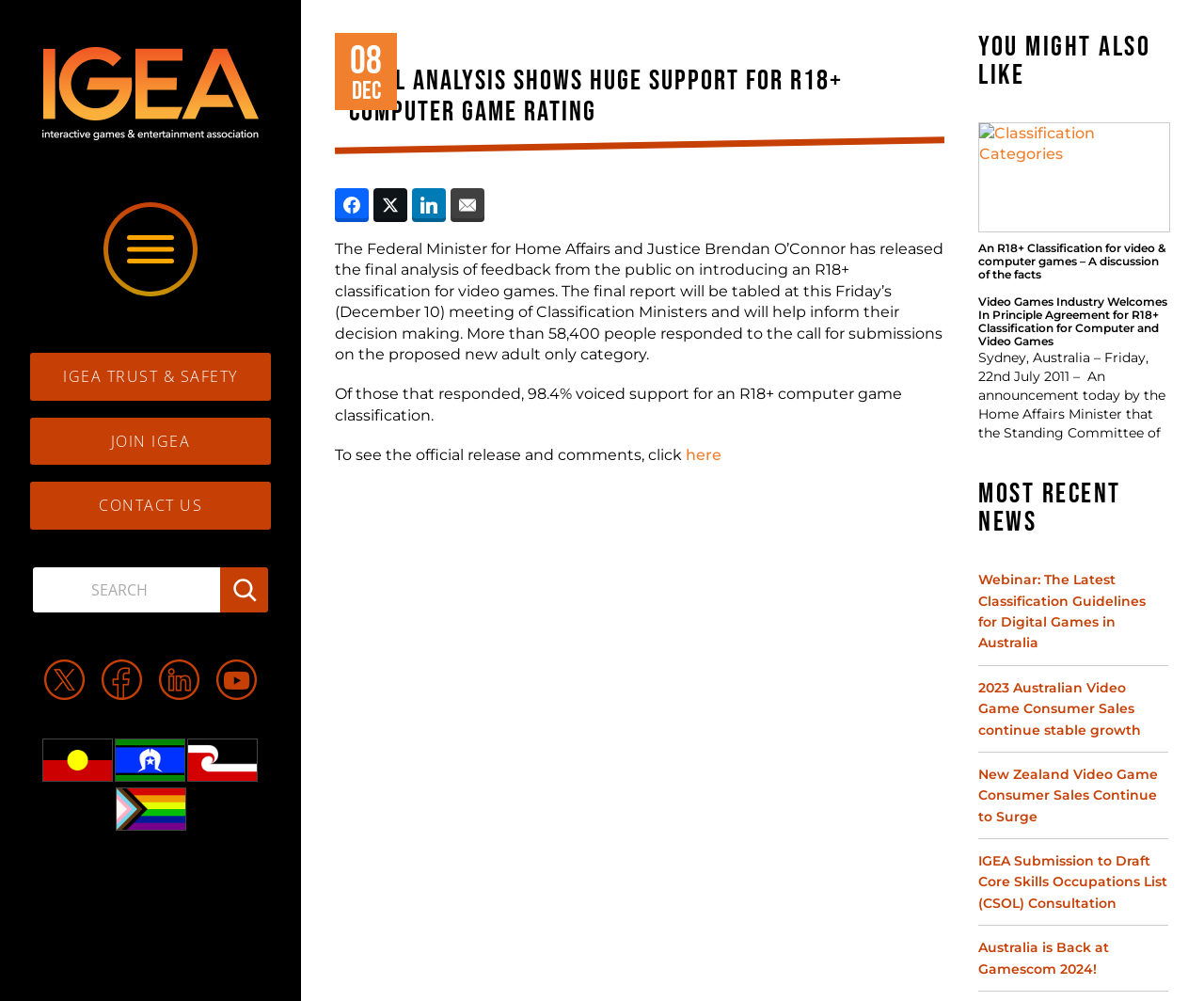Provide an in-depth caption for the elements present on the webpage.

The webpage is about the Interactive Games & Entertainment Association (IGEA) and its related news and information. At the top, there is a logo of IGEA, followed by a navigation menu with links to "IGEA TRUST & SAFETY", "JOIN IGEA", "CONTACT US", and a search bar. Below the navigation menu, there are social media links to Twitter, Facebook, LinkedIn, and YouTube.

The main content of the webpage is an article about the final analysis of feedback from the public on introducing an R18+ classification for video games. The article is dated December 8 and has a heading "Final Analysis Shows Huge Support For R18+ Computer Game Rating". The article states that the Federal Minister for Home Affairs and Justice Brendan O'Connor has released the final analysis of feedback from the public, which will be tabled at a meeting of Classification Ministers. The report shows that 98.4% of respondents voiced support for an R18+ computer game classification.

Below the article, there are links to related news and information, including "You Might Also Like" section with links to other articles and a "Most Recent News" section with links to recent news articles. The webpage also displays several flags, including the Aboriginal Flag, Torres Strait Island Flag, Māori Flag, and Pride Flag, at the top-right corner.

Overall, the webpage is well-organized and easy to navigate, with clear headings and concise text. The layout is clean, with a focus on the main article and related news and information.